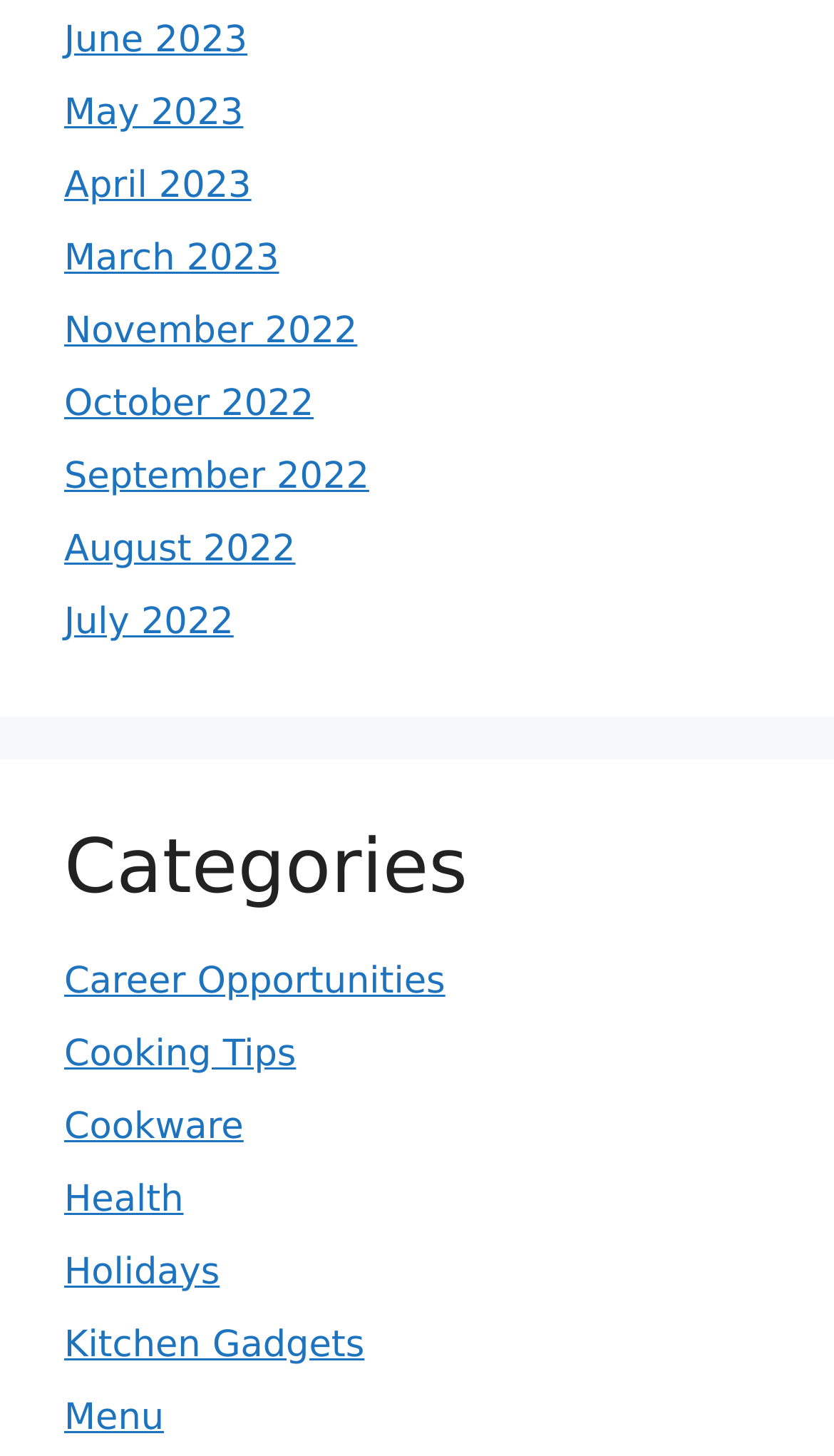Please pinpoint the bounding box coordinates for the region I should click to adhere to this instruction: "Explore Career Opportunities".

[0.077, 0.659, 0.534, 0.688]